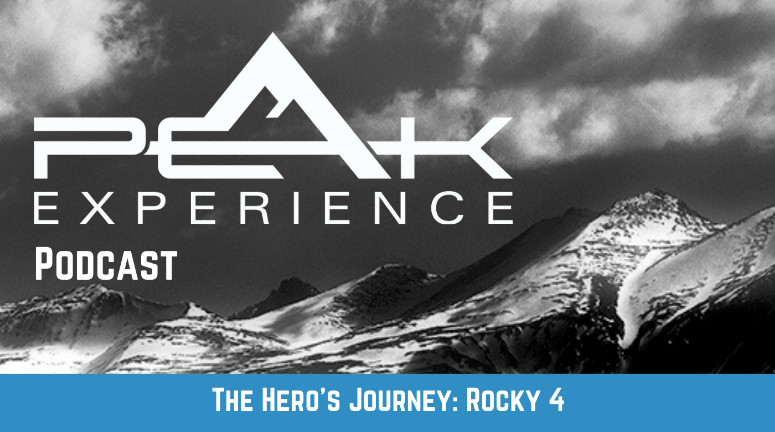What is the title of the episode featured in the graphic?
Look at the screenshot and provide an in-depth answer.

The title of the episode featured in the graphic is 'The Hero’s Journey: Rocky 4' because the caption mentions that the episode title is displayed at the bottom of the graphic in a striking blue bar, and it specifically mentions this title.